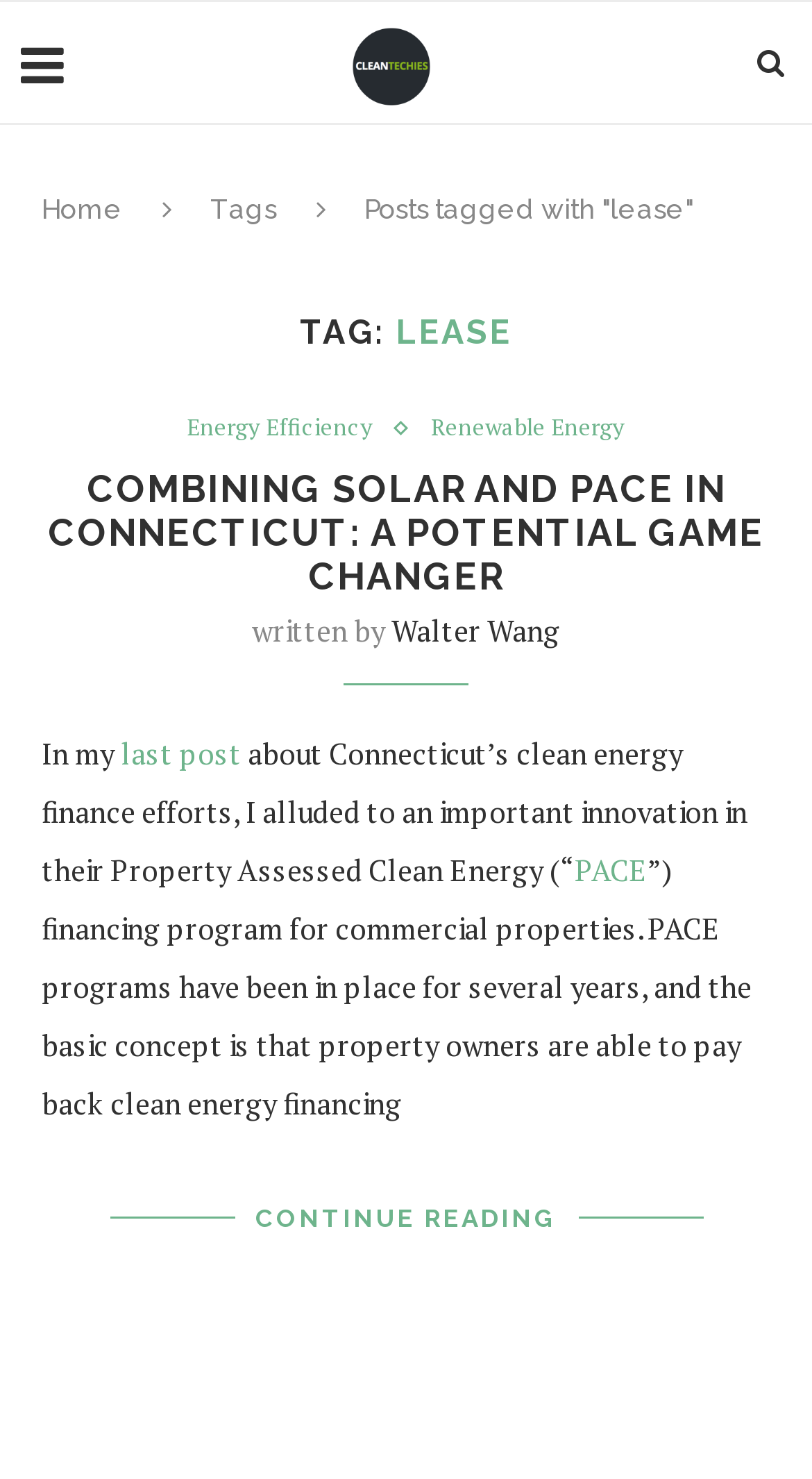What is the title of the first article on this webpage? From the image, respond with a single word or brief phrase.

COMBINING SOLAR AND PACE IN CONNECTICUT